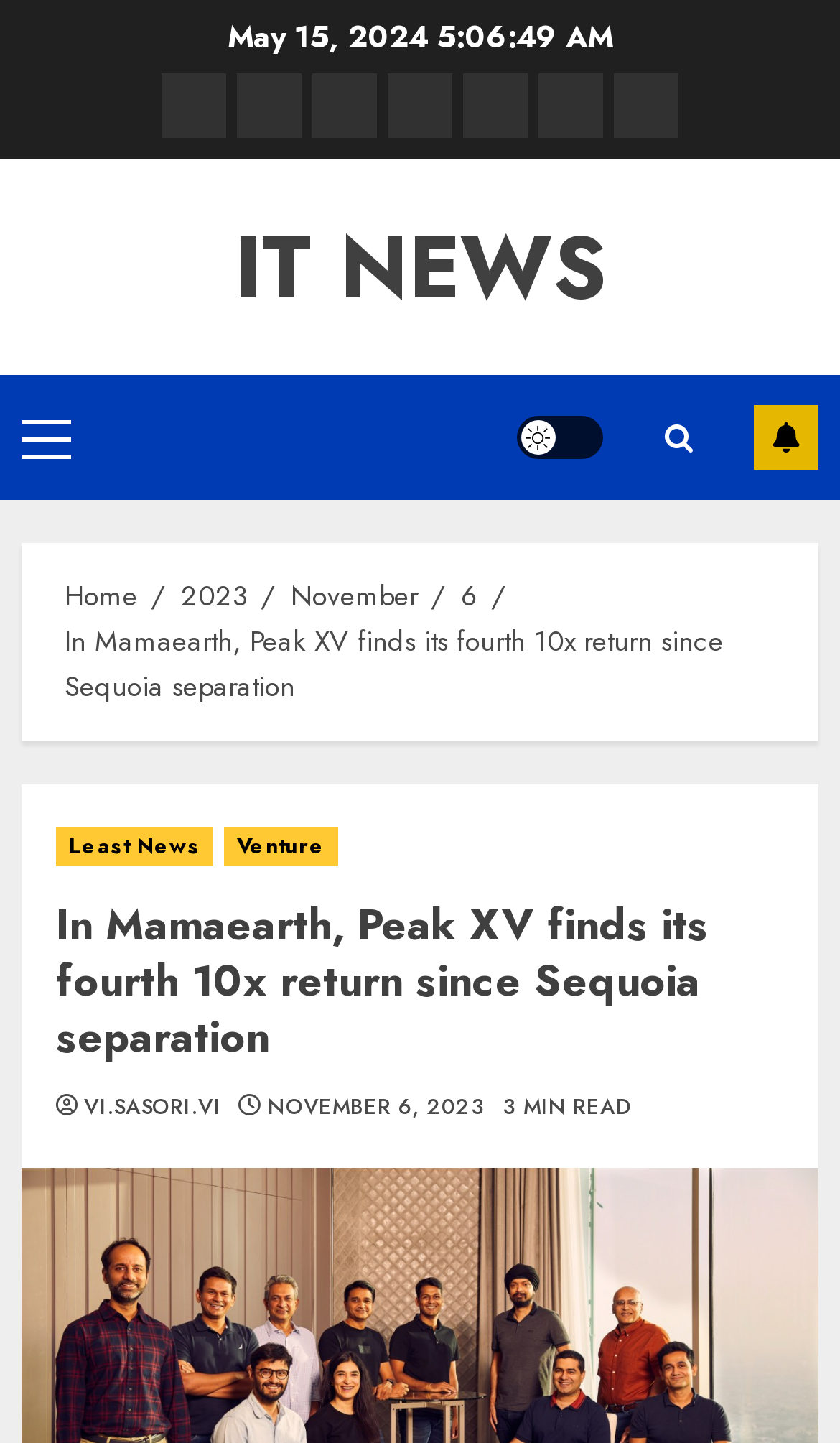Using the provided element description "Least News", determine the bounding box coordinates of the UI element.

[0.192, 0.051, 0.269, 0.096]